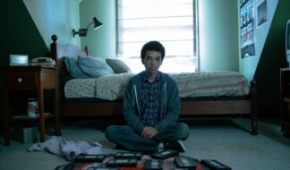What is filtering through the window?
Utilize the information in the image to give a detailed answer to the question.

The partially closed window allows sunlight to filter through, casting a gentle illumination that contrasts with the muted colors of the room, creating a sense of quiet introspection and calmness.